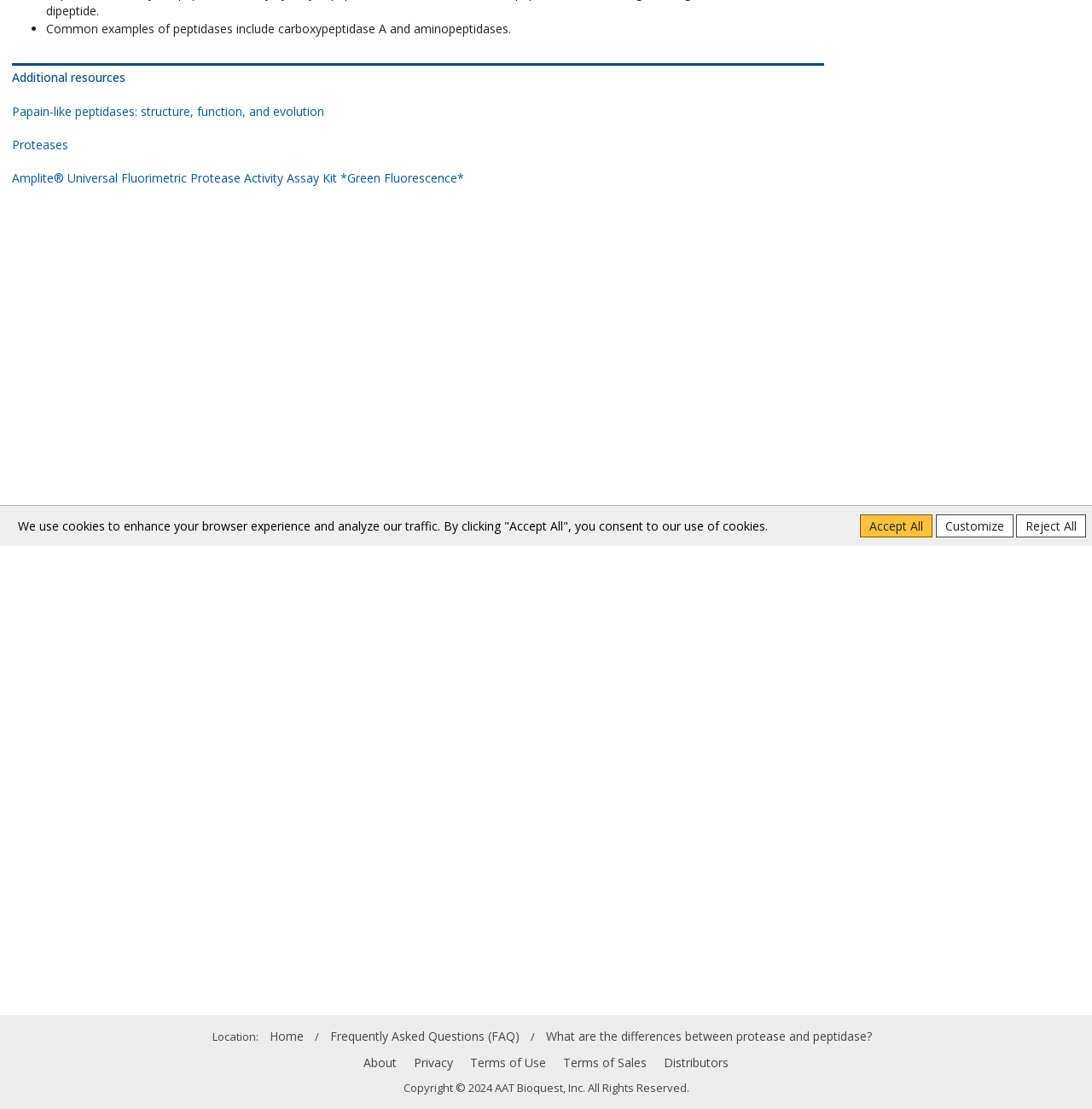Using the element description: "Privacy", determine the bounding box coordinates for the specified UI element. The coordinates should be four float numbers between 0 and 1, [left, top, right, bottom].

[0.379, 0.947, 0.415, 0.969]